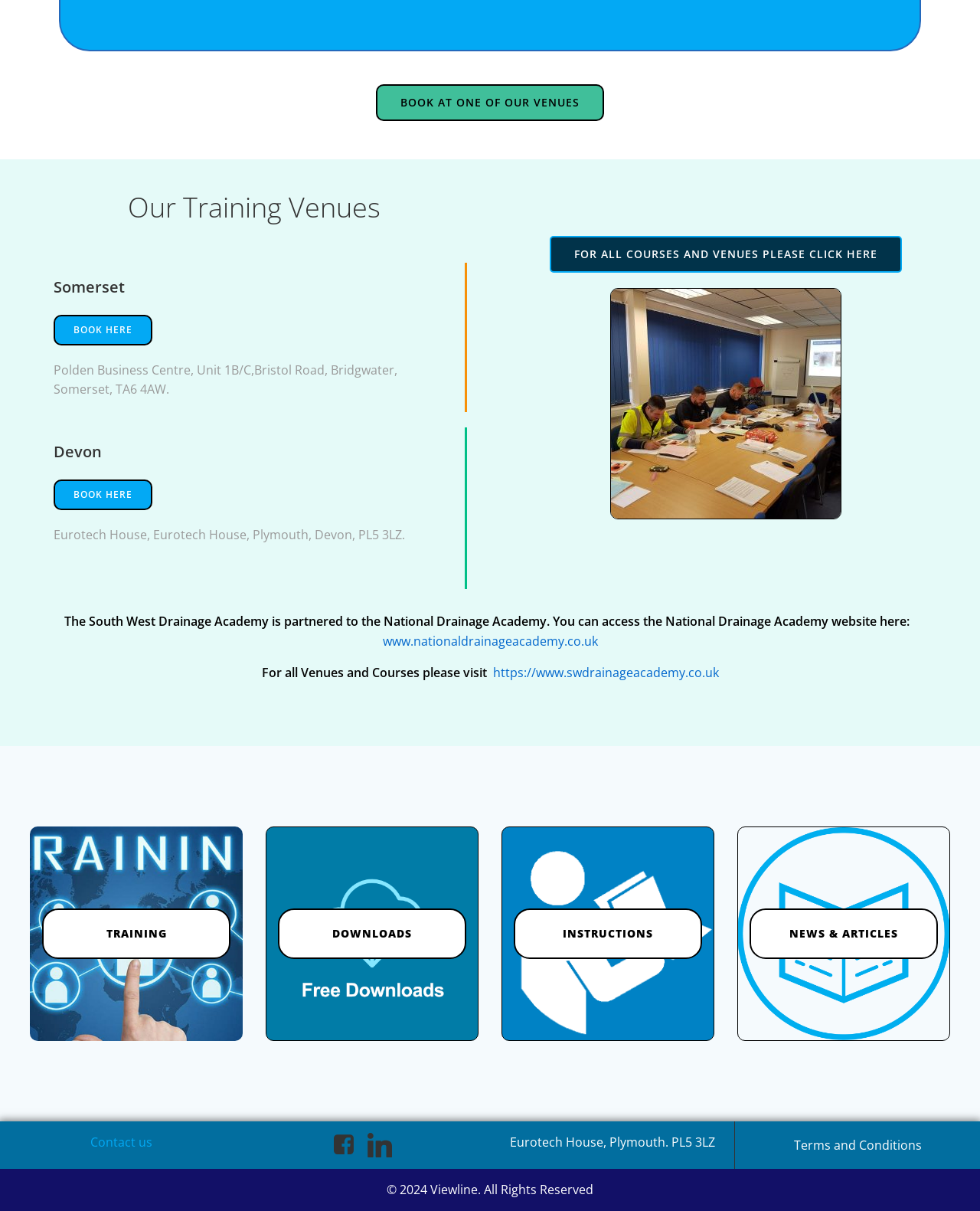Using the provided element description: "Instructions", determine the bounding box coordinates of the corresponding UI element in the screenshot.

[0.524, 0.75, 0.716, 0.792]